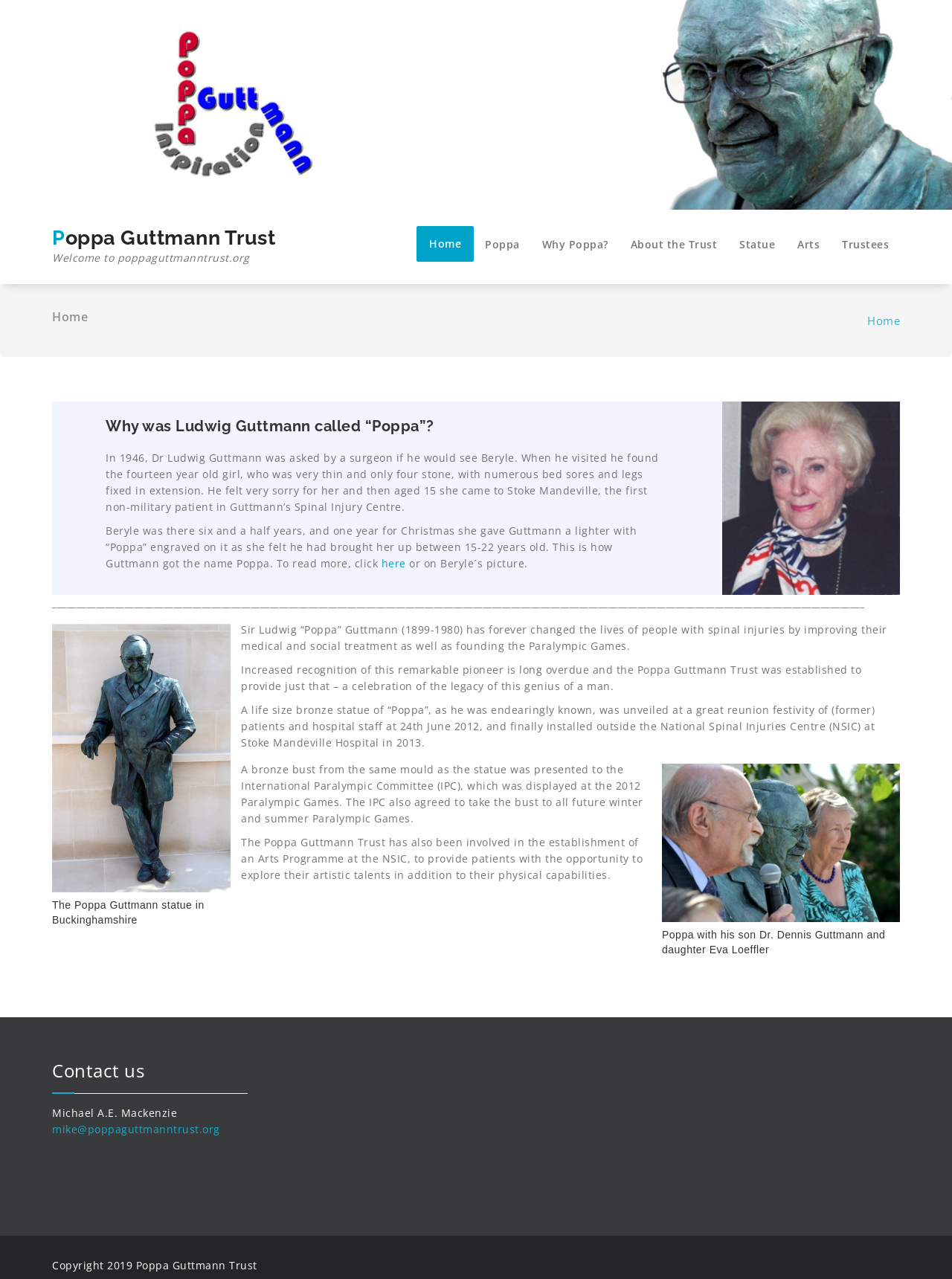What is the email address of Michael A.E. Mackenzie?
Please ensure your answer is as detailed and informative as possible.

The email address can be found in the contact us section of the webpage, where it is listed as 'mike@poppaguttmanntrust.org'.